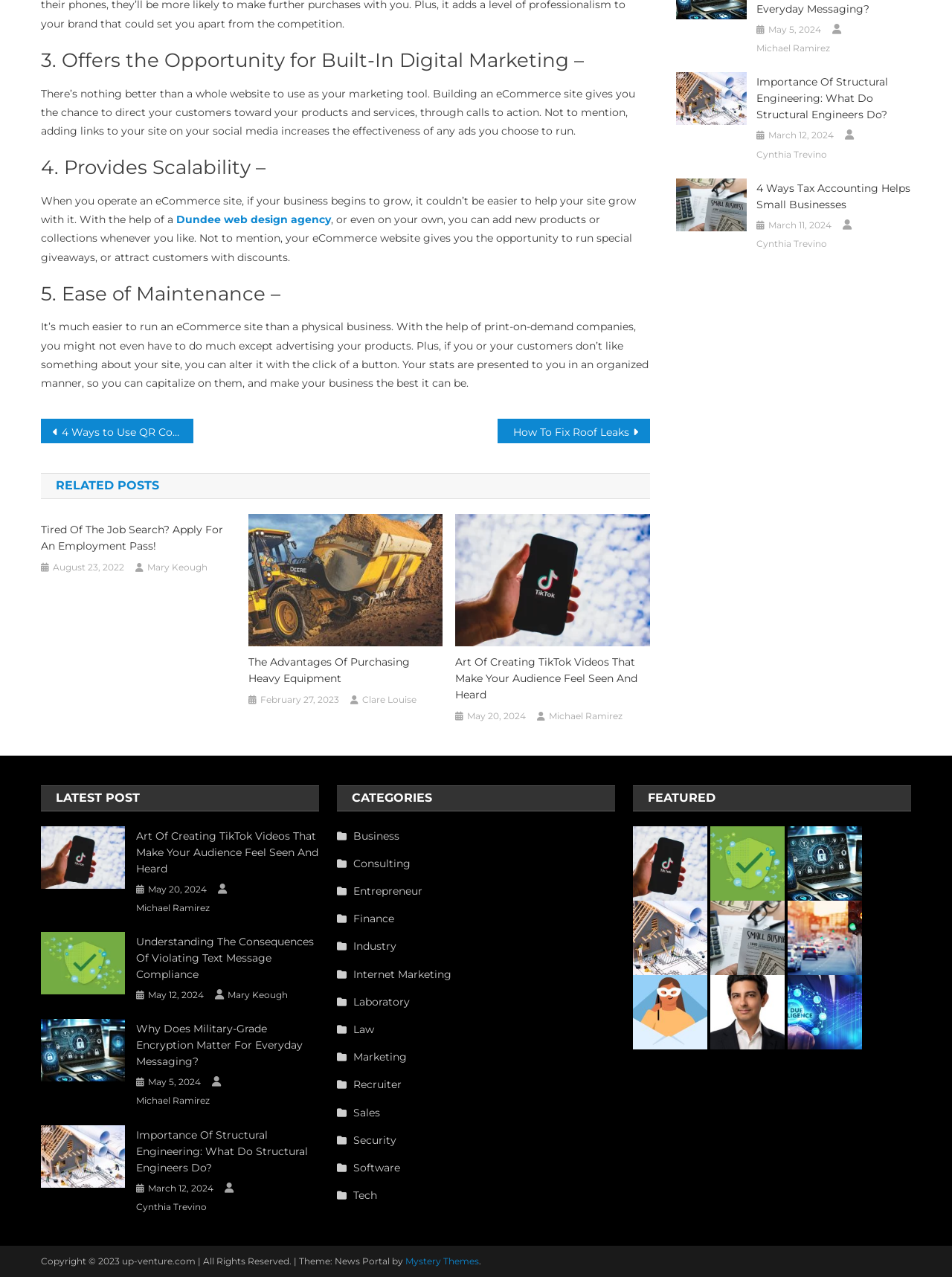Determine the bounding box coordinates for the clickable element to execute this instruction: "View 'RELATED POSTS'". Provide the coordinates as four float numbers between 0 and 1, i.e., [left, top, right, bottom].

[0.043, 0.371, 0.683, 0.391]